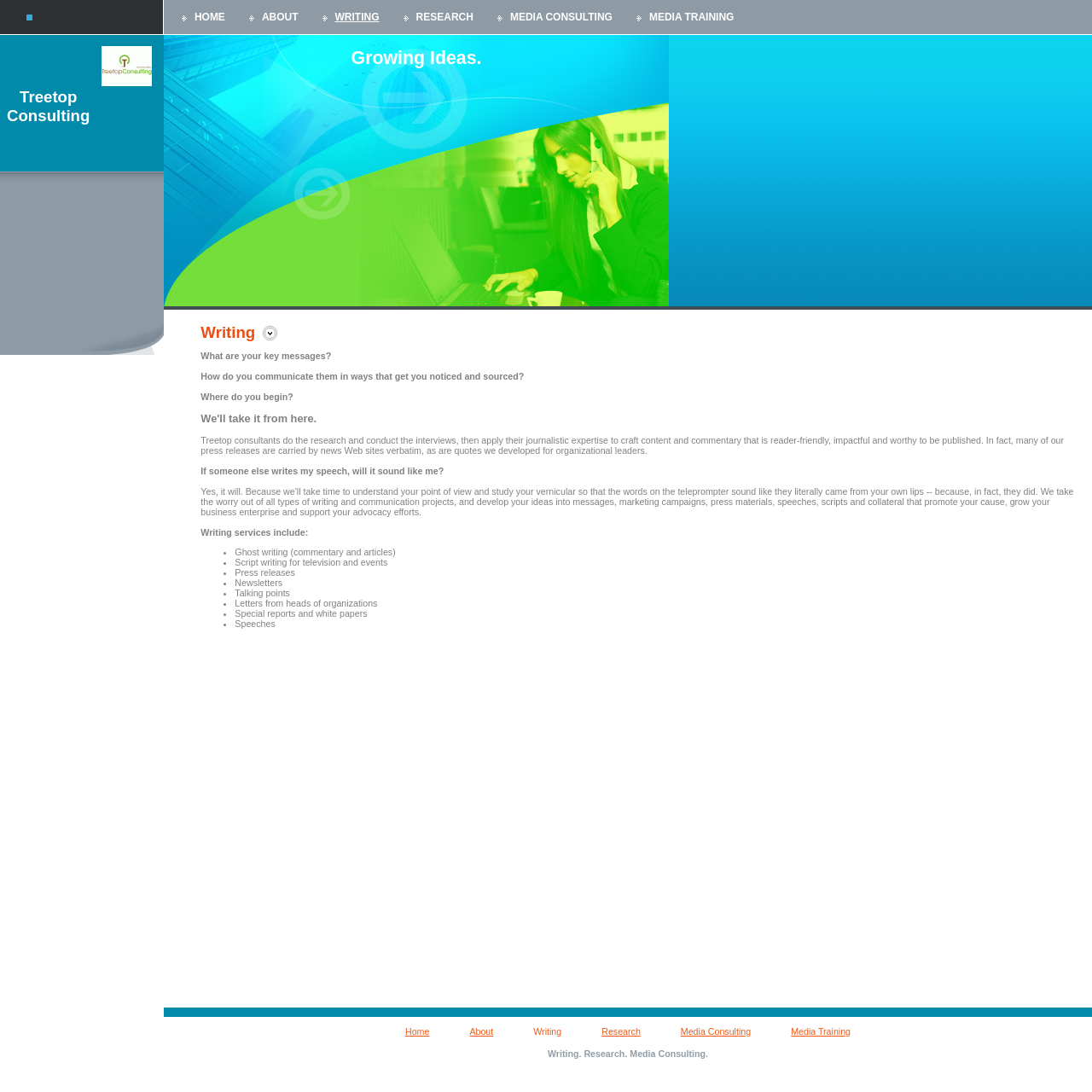Please locate the bounding box coordinates of the element that should be clicked to achieve the given instruction: "Click on the WRITING link".

[0.307, 0.01, 0.347, 0.021]